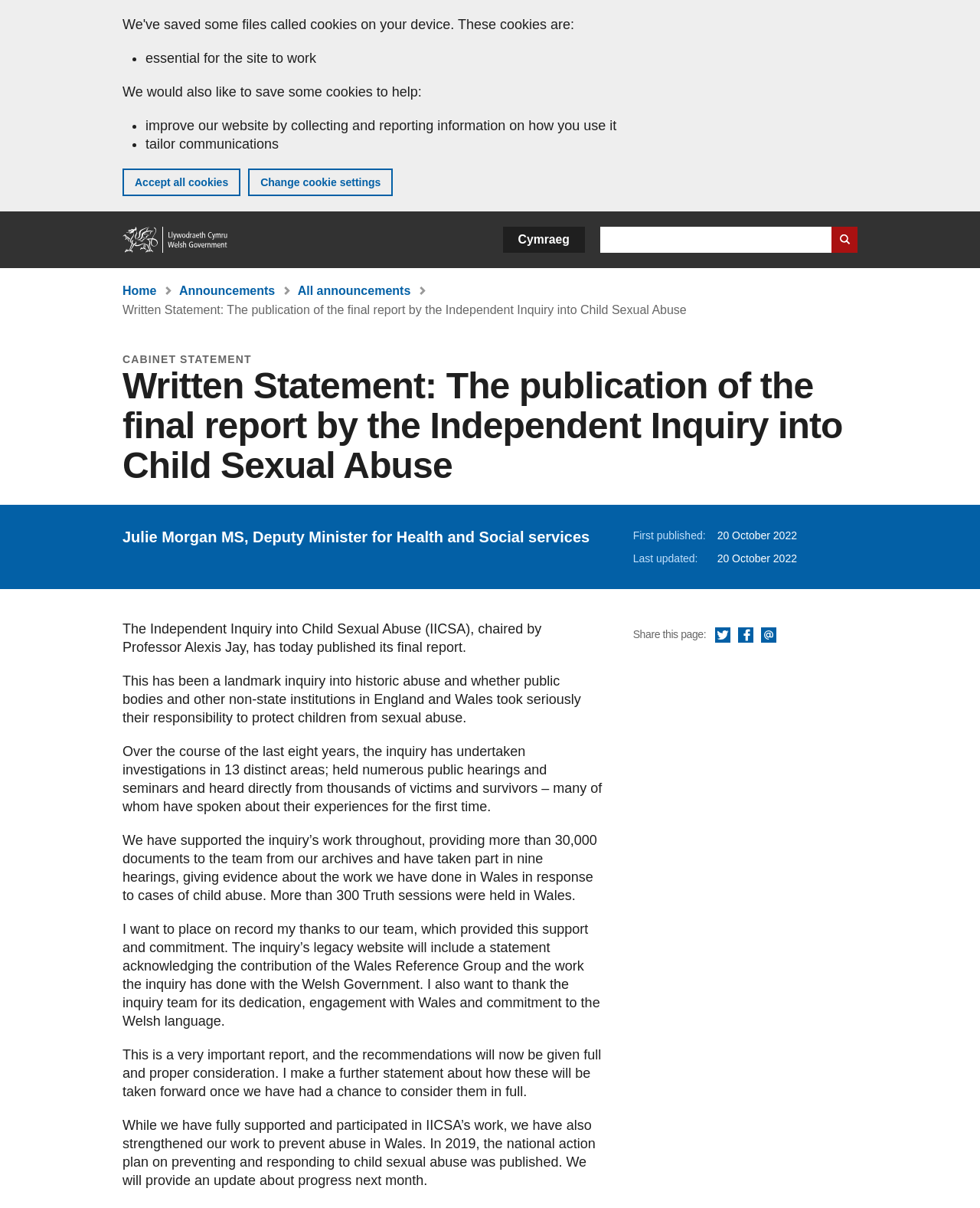Refer to the screenshot and give an in-depth answer to this question: What is the date of the publication of the final report?

I found the answer by looking at the static text element with the bounding box coordinates [0.732, 0.438, 0.813, 0.448], which contains the date of publication.